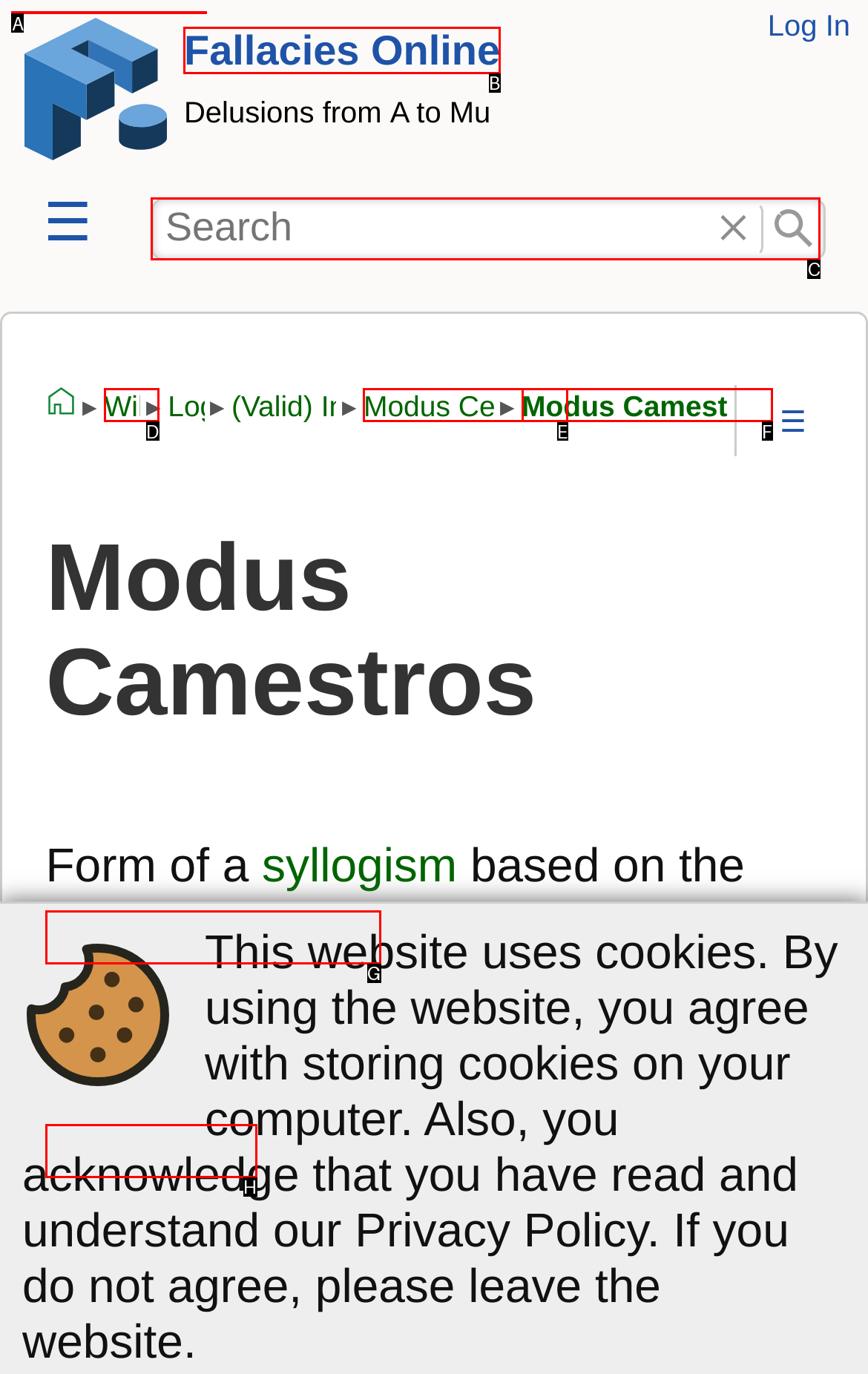Which HTML element should be clicked to perform the following task: Search for something
Reply with the letter of the appropriate option.

C